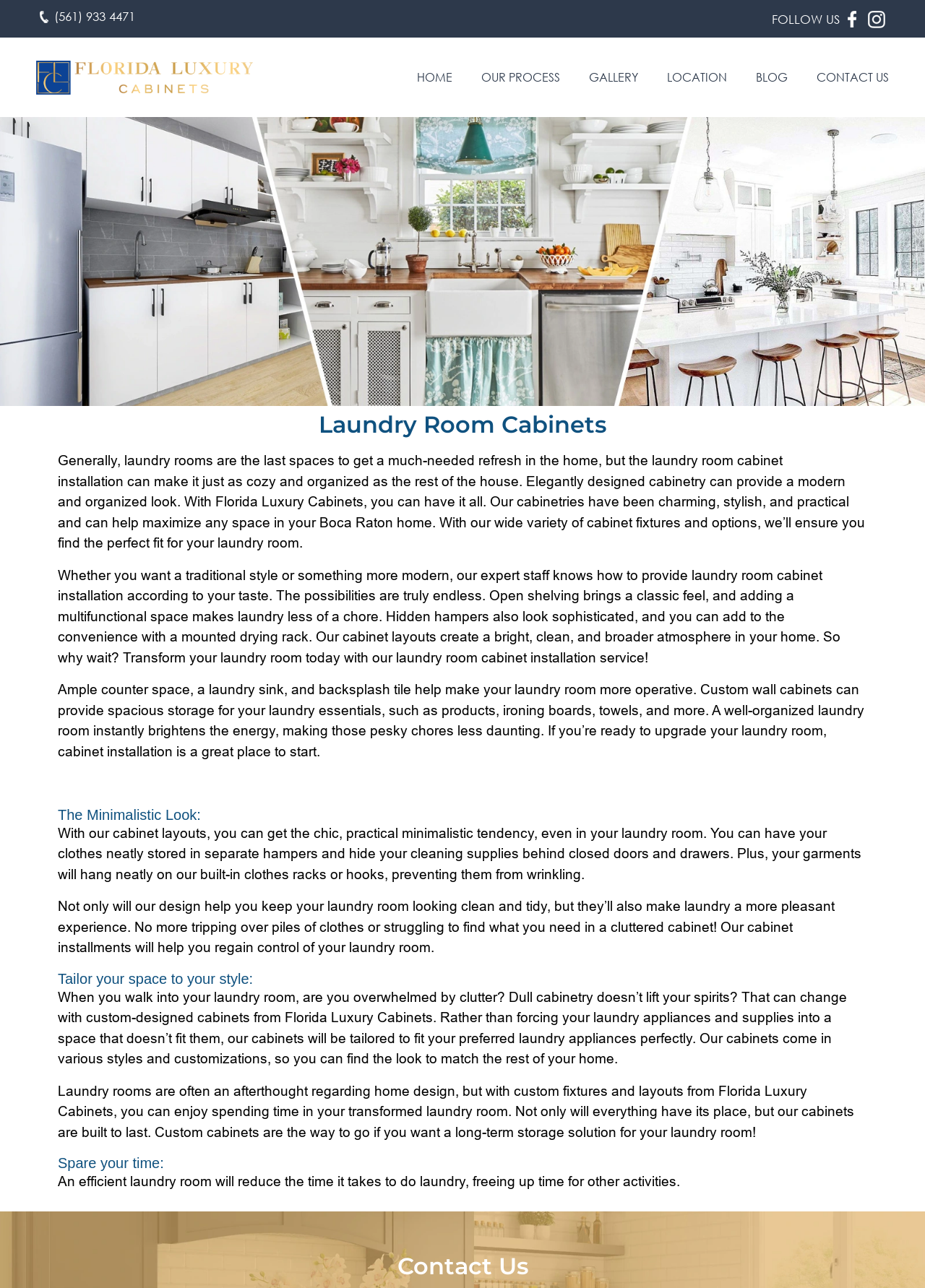What is the benefit of having a well-organized laundry room?
Please give a detailed answer to the question using the information shown in the image.

I found this information in the section 'Spare your time:', which states that an efficient laundry room will reduce the time it takes to do laundry, freeing up time for other activities.